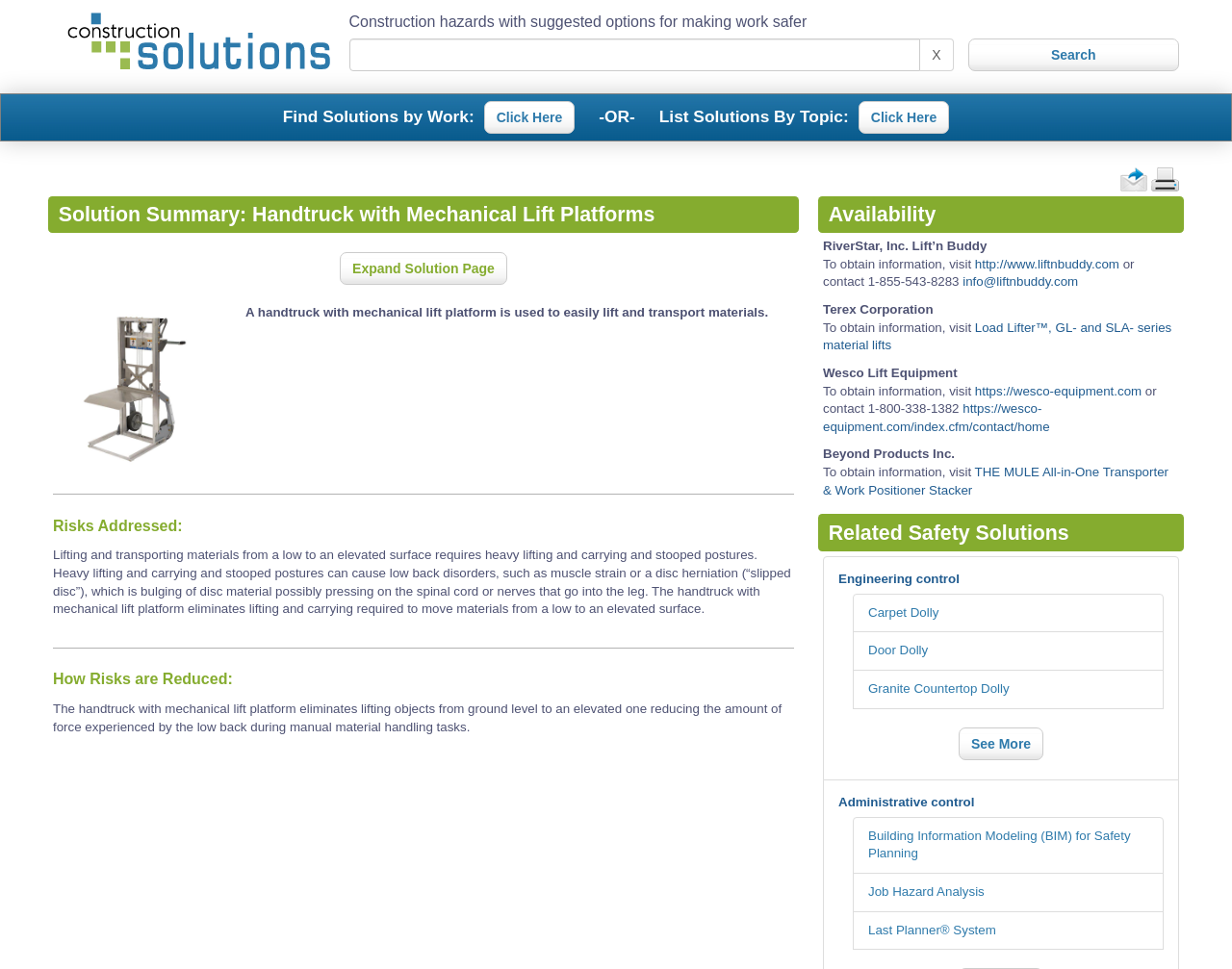What are the availability options for the handtruck with mechanical lift platform?
Using the visual information, respond with a single word or phrase.

RiverStar, Inc. Lift’n Buddy, Terex Corporation, Wesco Lift Equipment, Beyond Products Inc.